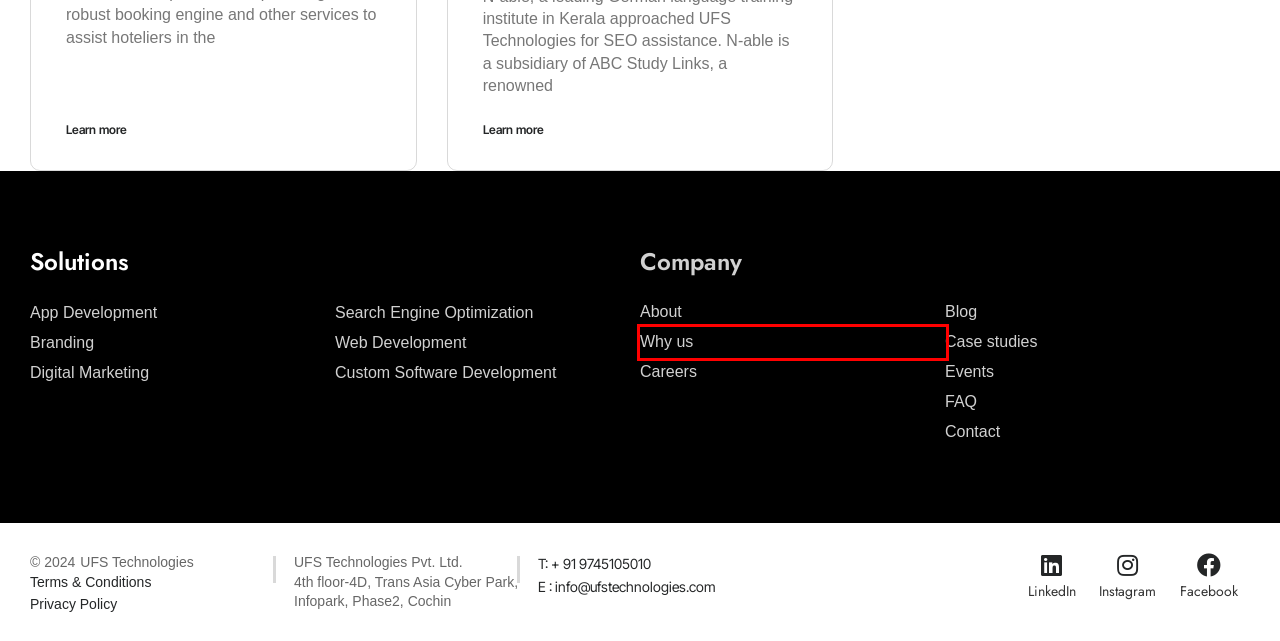A screenshot of a webpage is given, featuring a red bounding box around a UI element. Please choose the webpage description that best aligns with the new webpage after clicking the element in the bounding box. These are the descriptions:
A. Terms & Conditions – UFS Technologies
B. Case studies – UFS Technologies
C. Search Engine Optimization – UFS Technologies
D. Careers – UFS Technologies
E. Web Development – UFS Technologies
F. FAQ – UFS Technologies
G. Blog – UFS Technologies
H. Why us – UFS Technologies

H